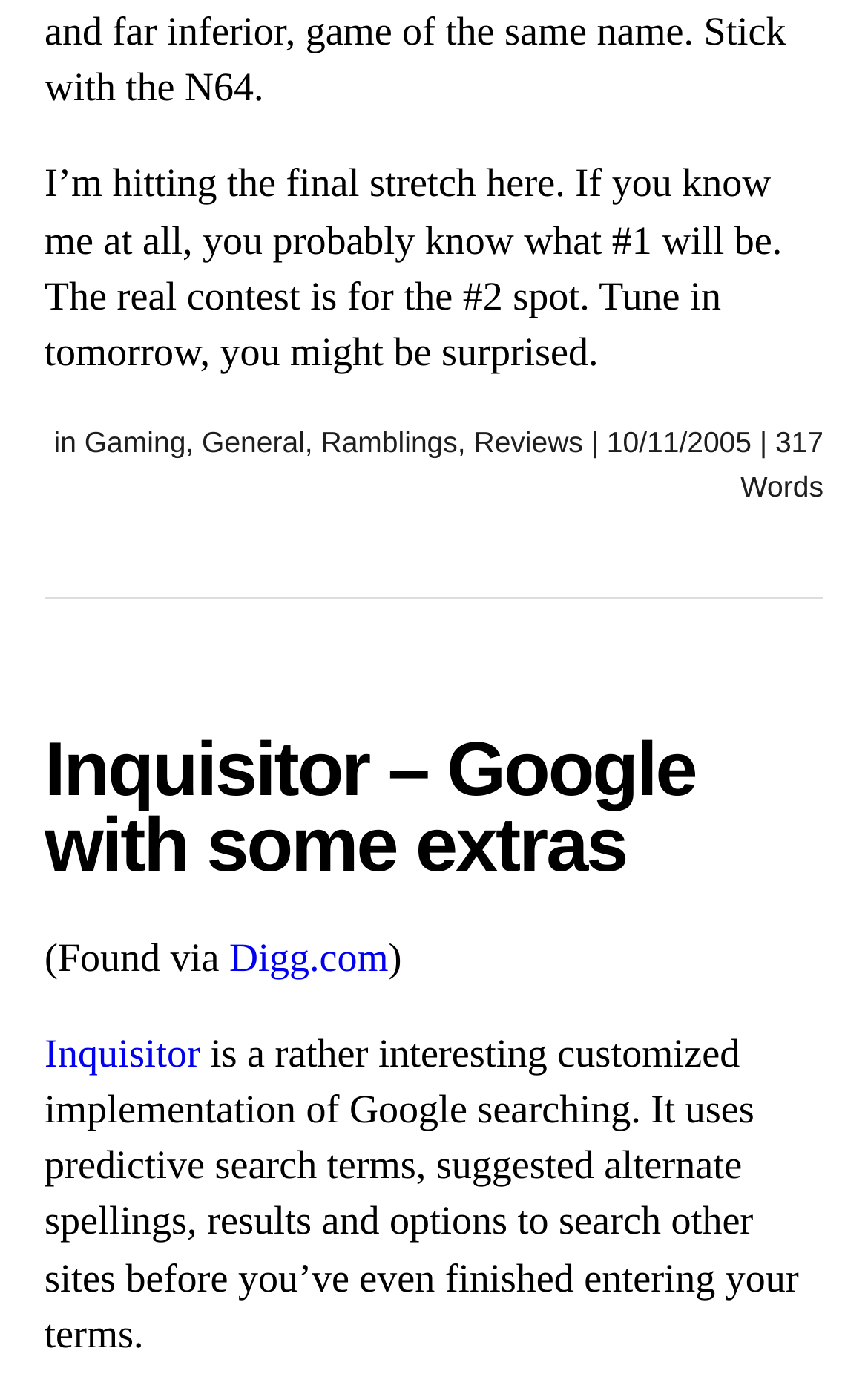Please identify the bounding box coordinates of the clickable element to fulfill the following instruction: "Check out Digg.com". The coordinates should be four float numbers between 0 and 1, i.e., [left, top, right, bottom].

[0.264, 0.669, 0.447, 0.701]